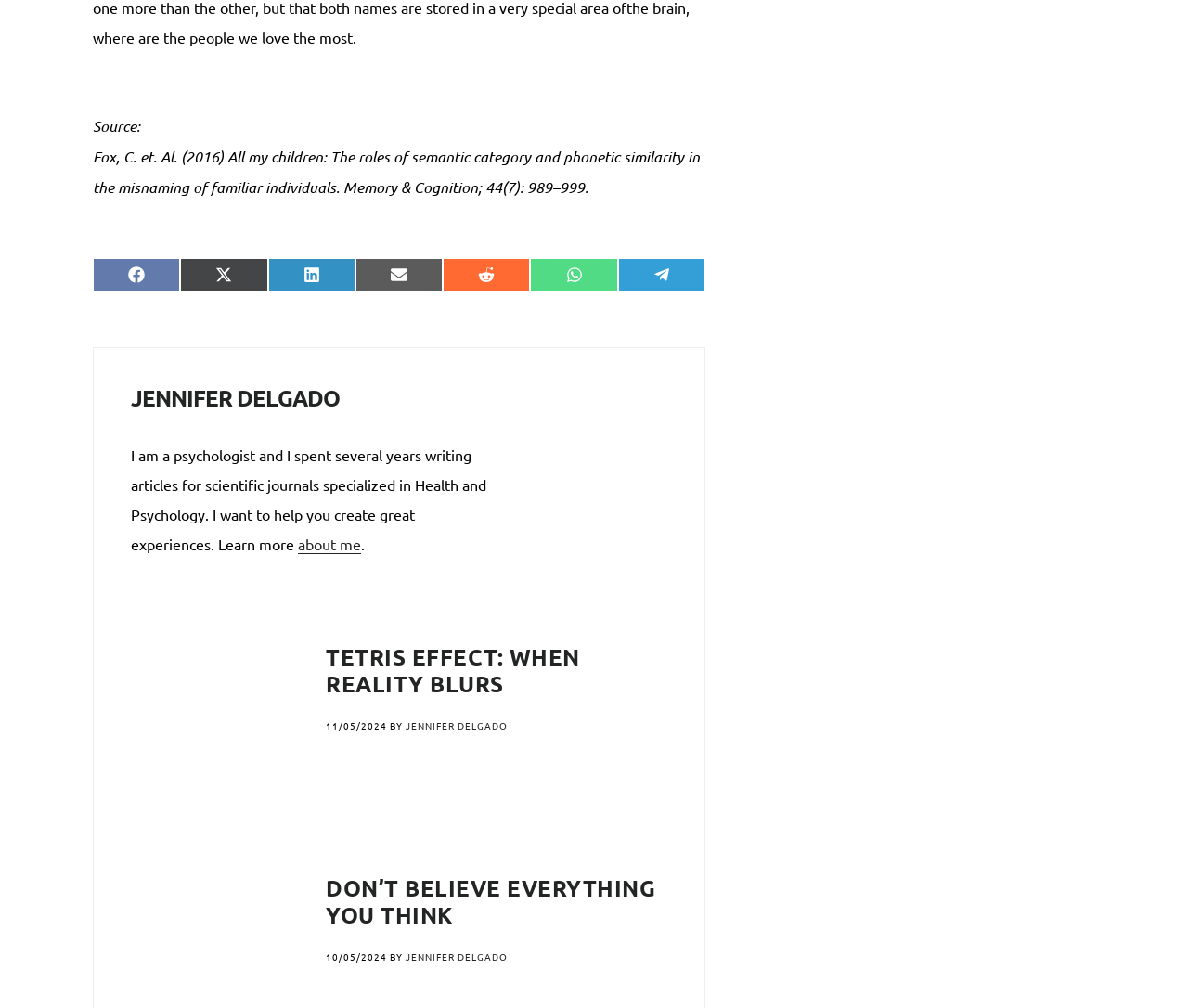Please identify the bounding box coordinates of the element's region that needs to be clicked to fulfill the following instruction: "Share on Facebook". The bounding box coordinates should consist of four float numbers between 0 and 1, i.e., [left, top, right, bottom].

[0.078, 0.256, 0.152, 0.289]